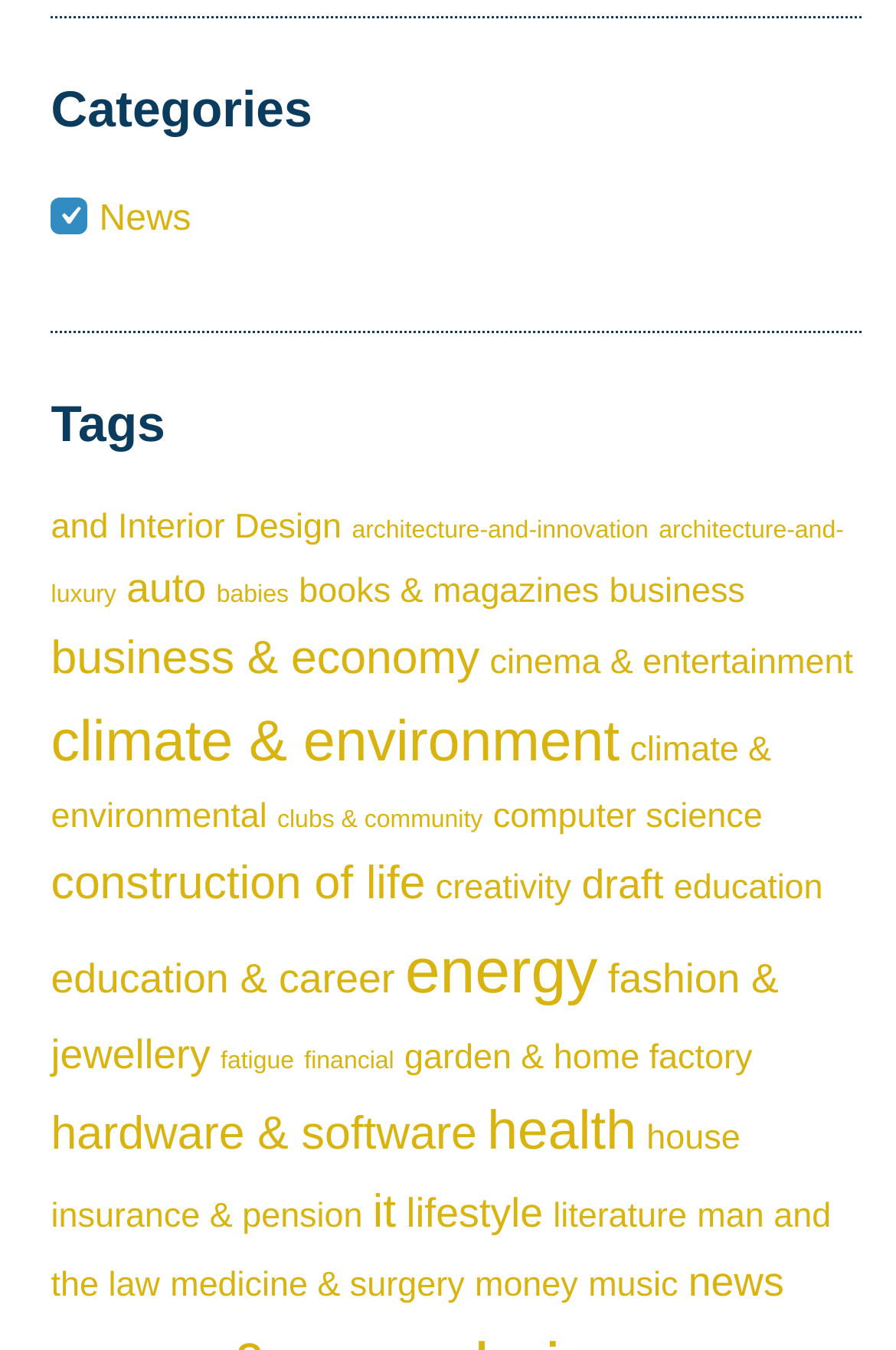Specify the bounding box coordinates of the area that needs to be clicked to achieve the following instruction: "Read the 'health' articles".

[0.544, 0.815, 0.71, 0.861]